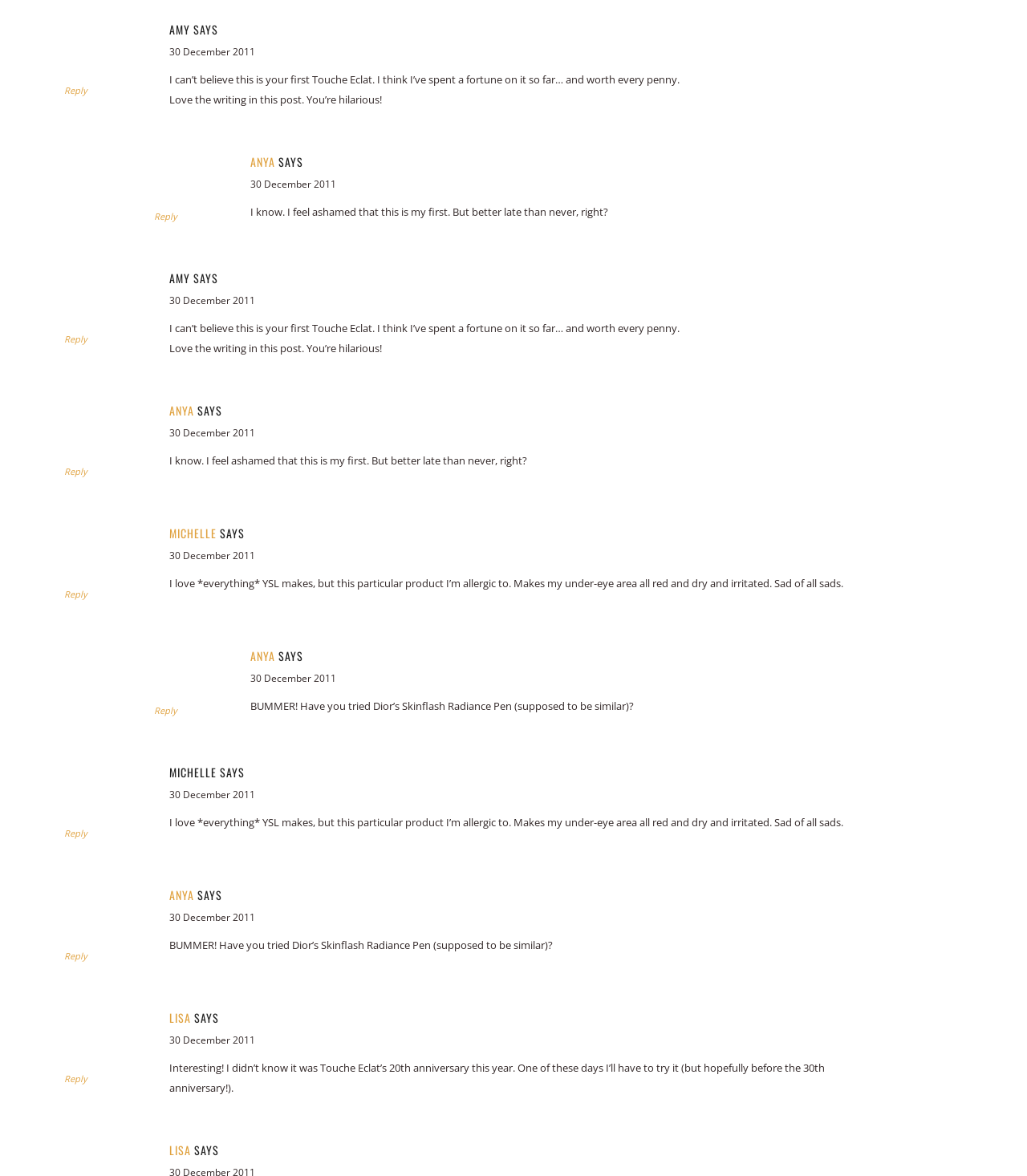Who wrote the comment 'I know. I feel ashamed that this is my first. But better late than never, right?'
Give a single word or phrase answer based on the content of the image.

ANYA